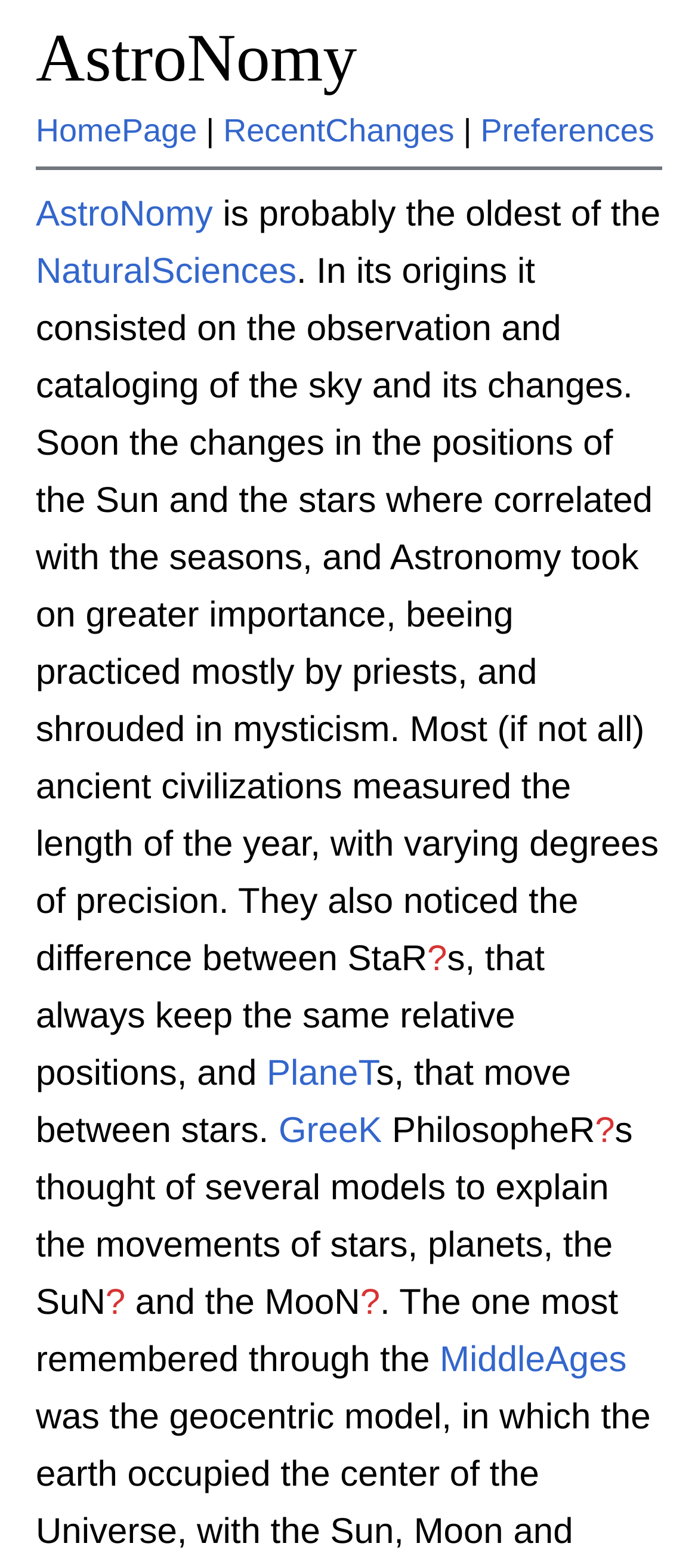Determine the bounding box coordinates for the area that should be clicked to carry out the following instruction: "go to AstroNomy page".

[0.051, 0.014, 0.511, 0.062]